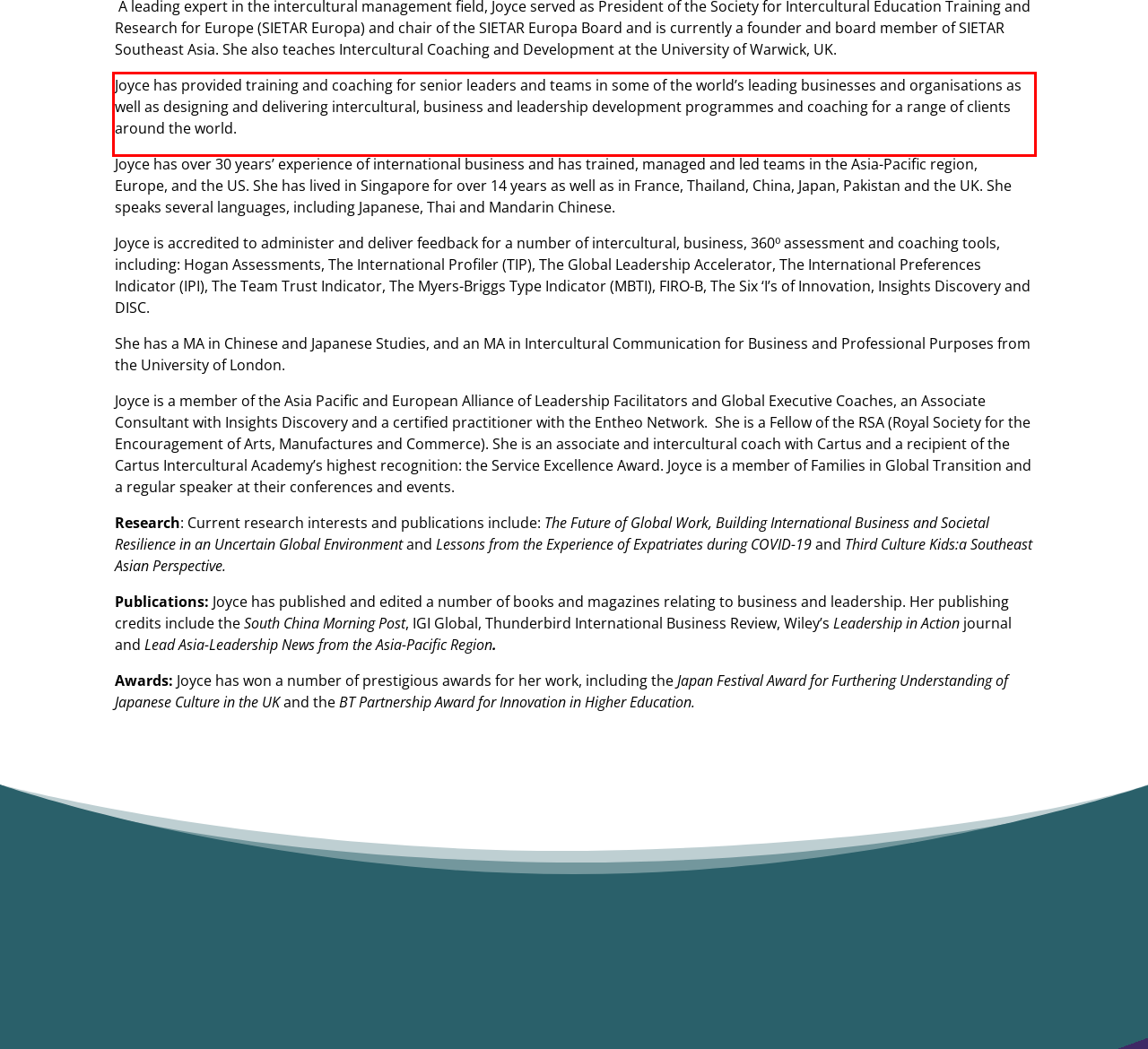Your task is to recognize and extract the text content from the UI element enclosed in the red bounding box on the webpage screenshot.

Joyce has provided training and coaching for senior leaders and teams in some of the world’s leading businesses and organisations as well as designing and delivering intercultural, business and leadership development programmes and coaching for a range of clients around the world.